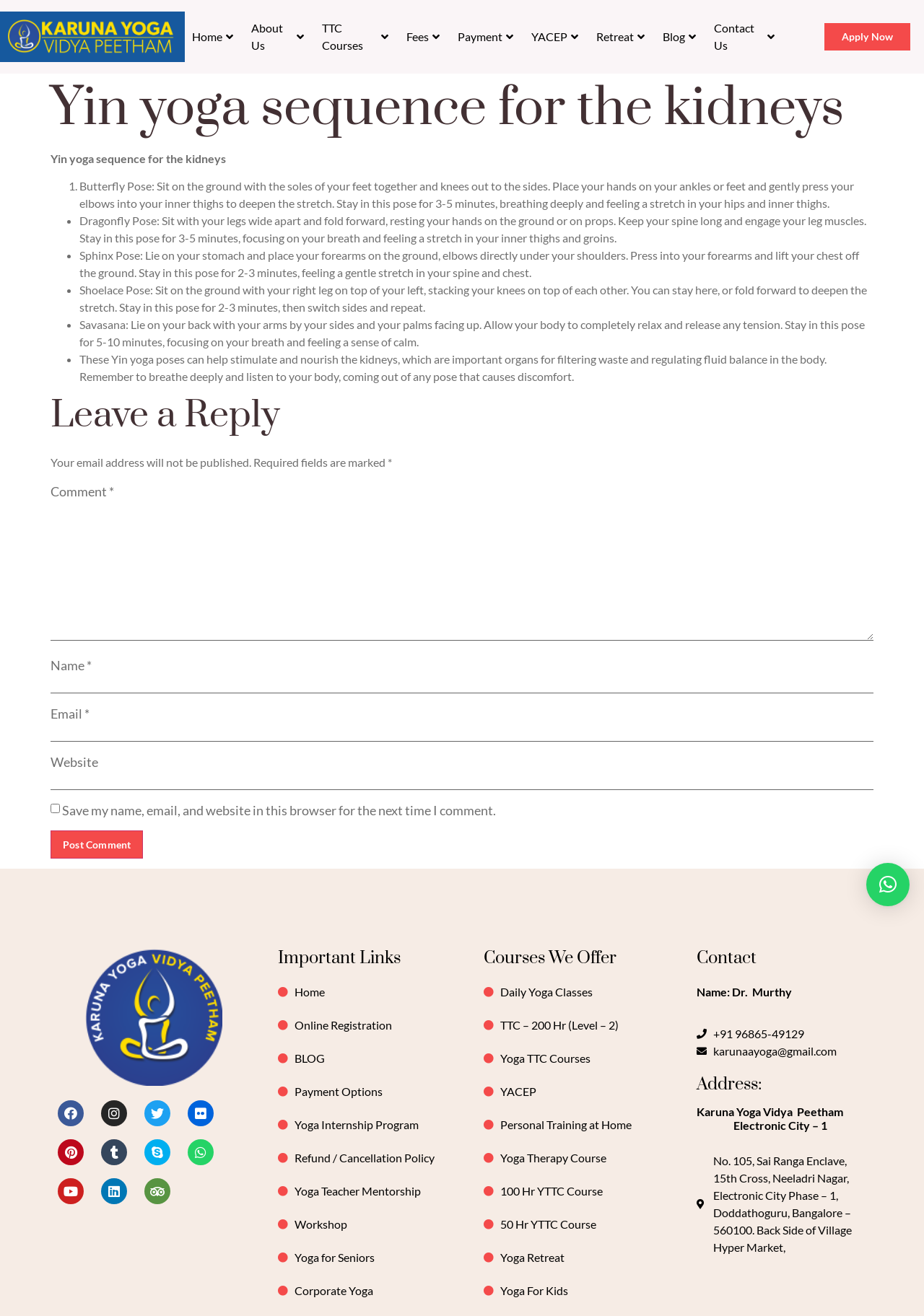Provide the bounding box coordinates of the HTML element described by the text: "Tripadvisor".

[0.156, 0.895, 0.184, 0.915]